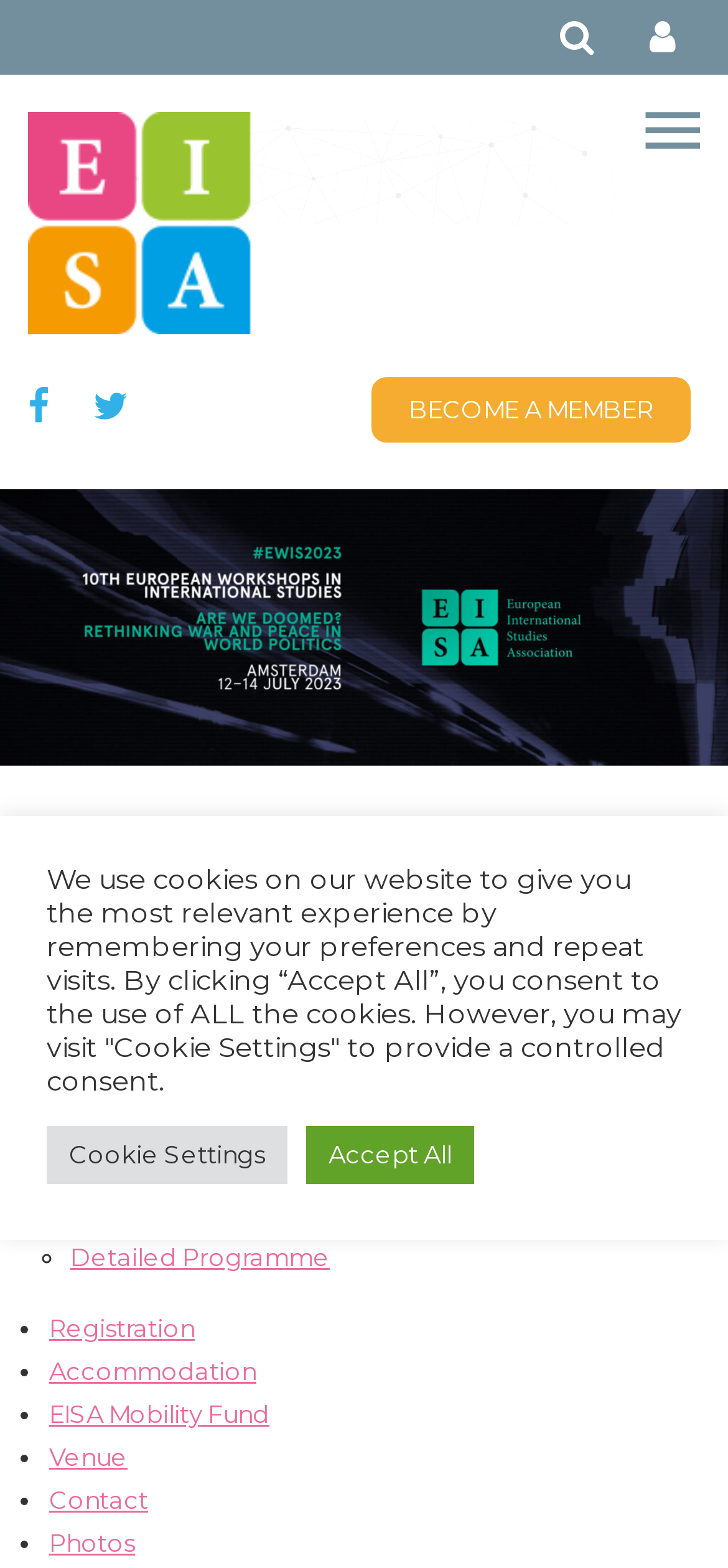Please determine the bounding box coordinates for the UI element described here. Use the format (top-left x, top-left y, bottom-right x, bottom-right y) with values bounded between 0 and 1: EWIS 2023

[0.068, 0.636, 0.242, 0.655]